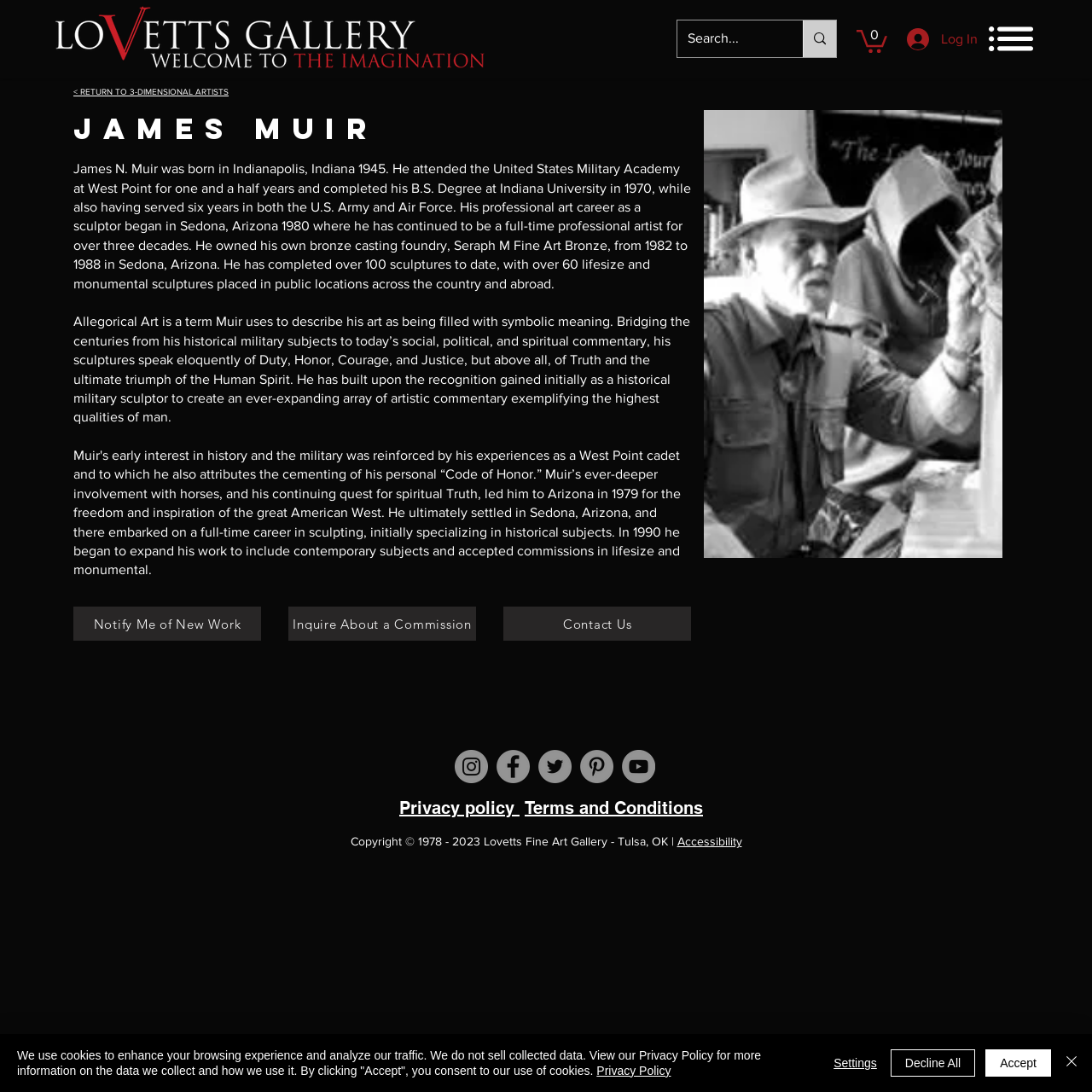Answer the question below in one word or phrase:
Is there a way to contact the gallery?

Yes